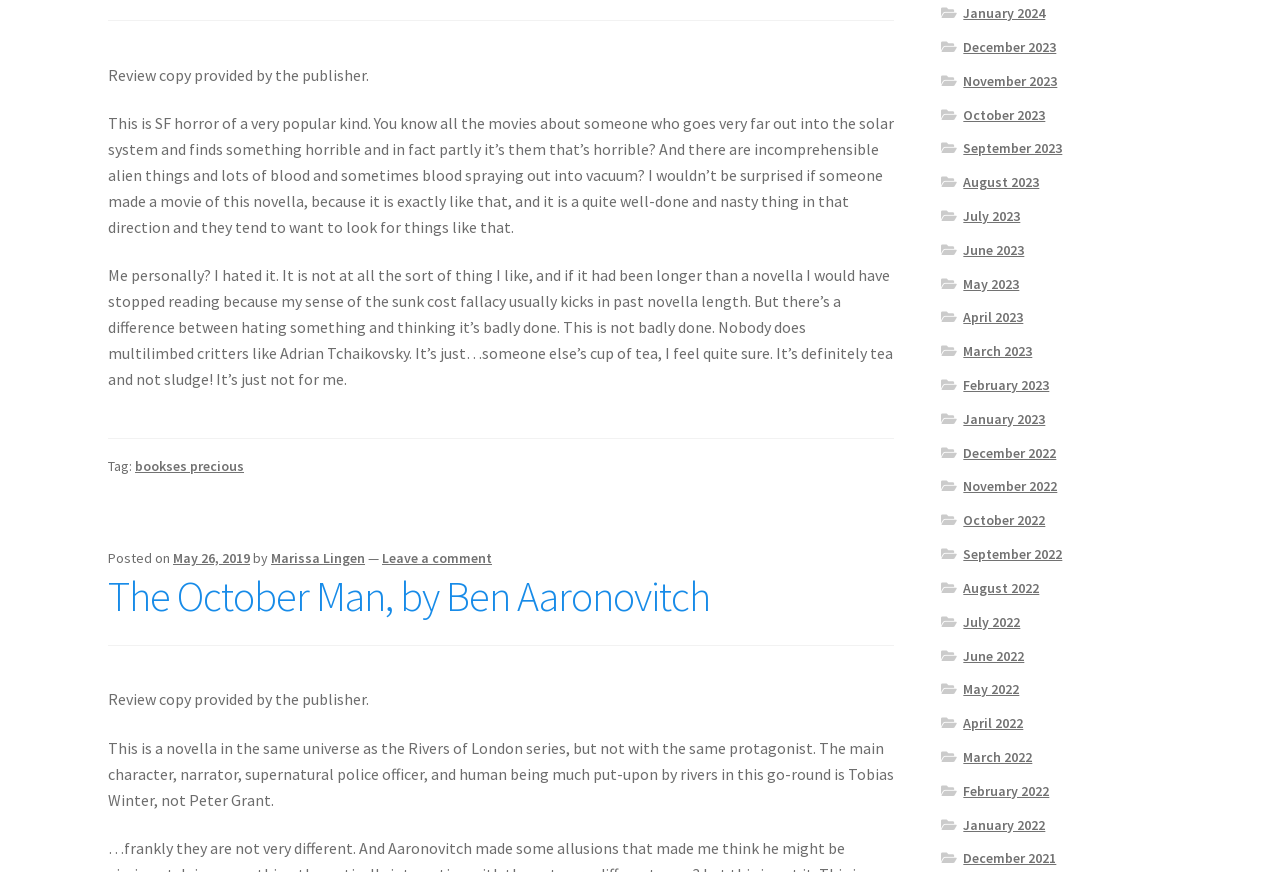Locate the UI element that matches the description May 26, 2019May 26, 2019 in the webpage screenshot. Return the bounding box coordinates in the format (top-left x, top-left y, bottom-right x, bottom-right y), with values ranging from 0 to 1.

[0.135, 0.63, 0.195, 0.65]